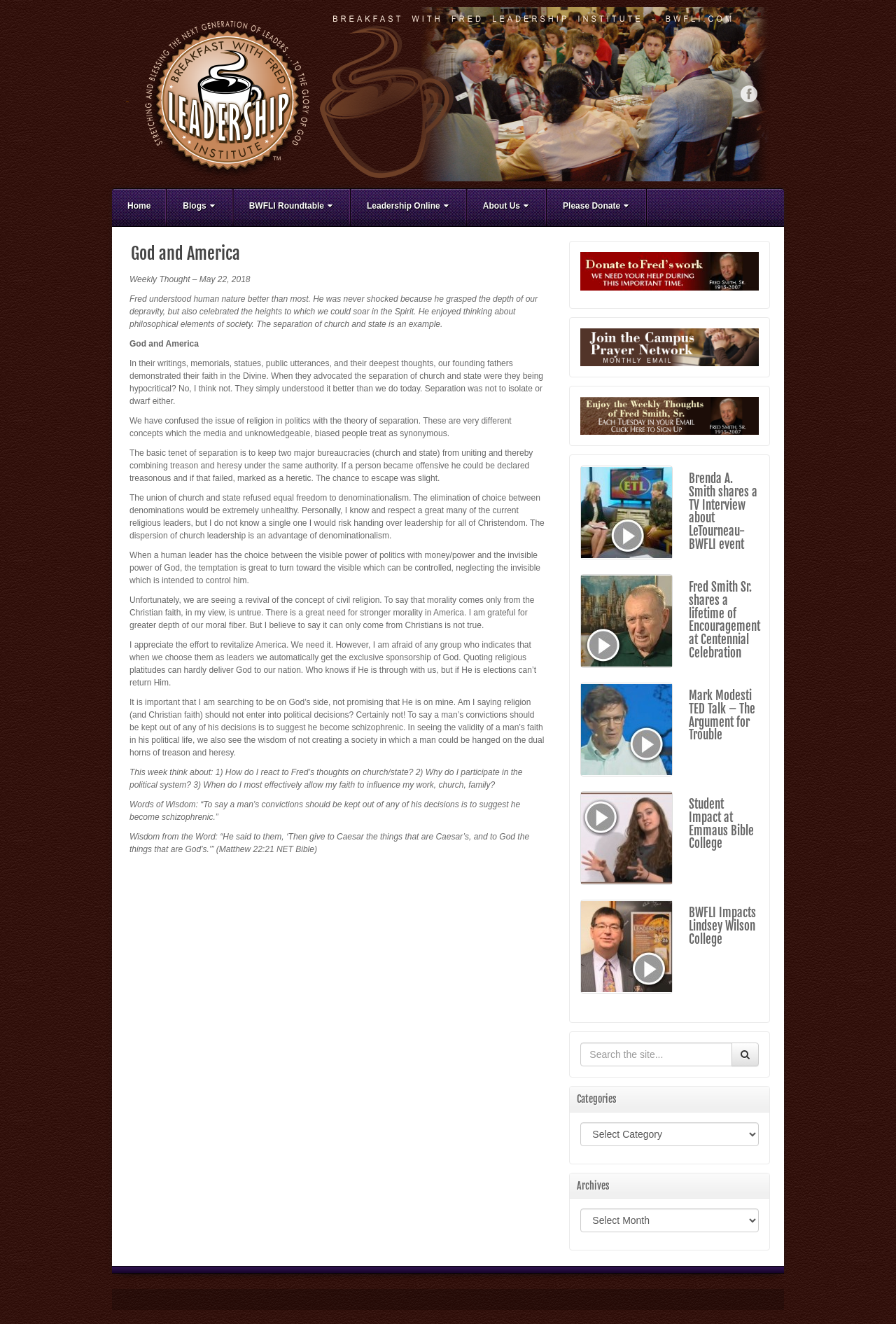Provide a short, one-word or phrase answer to the question below:
How many articles are on the main page?

1